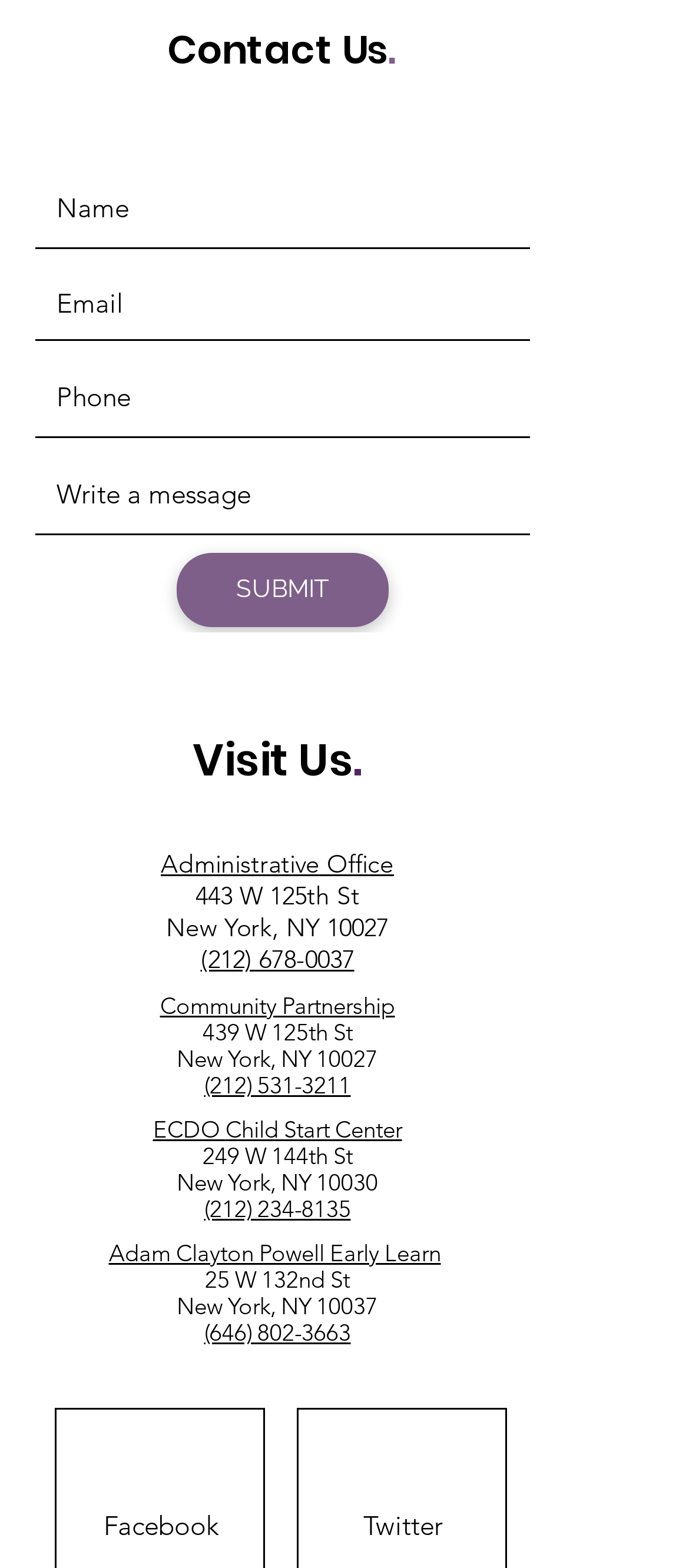Locate the bounding box of the user interface element based on this description: "aria-label="Email" name="email" placeholder="Email"".

[0.051, 0.17, 0.769, 0.217]